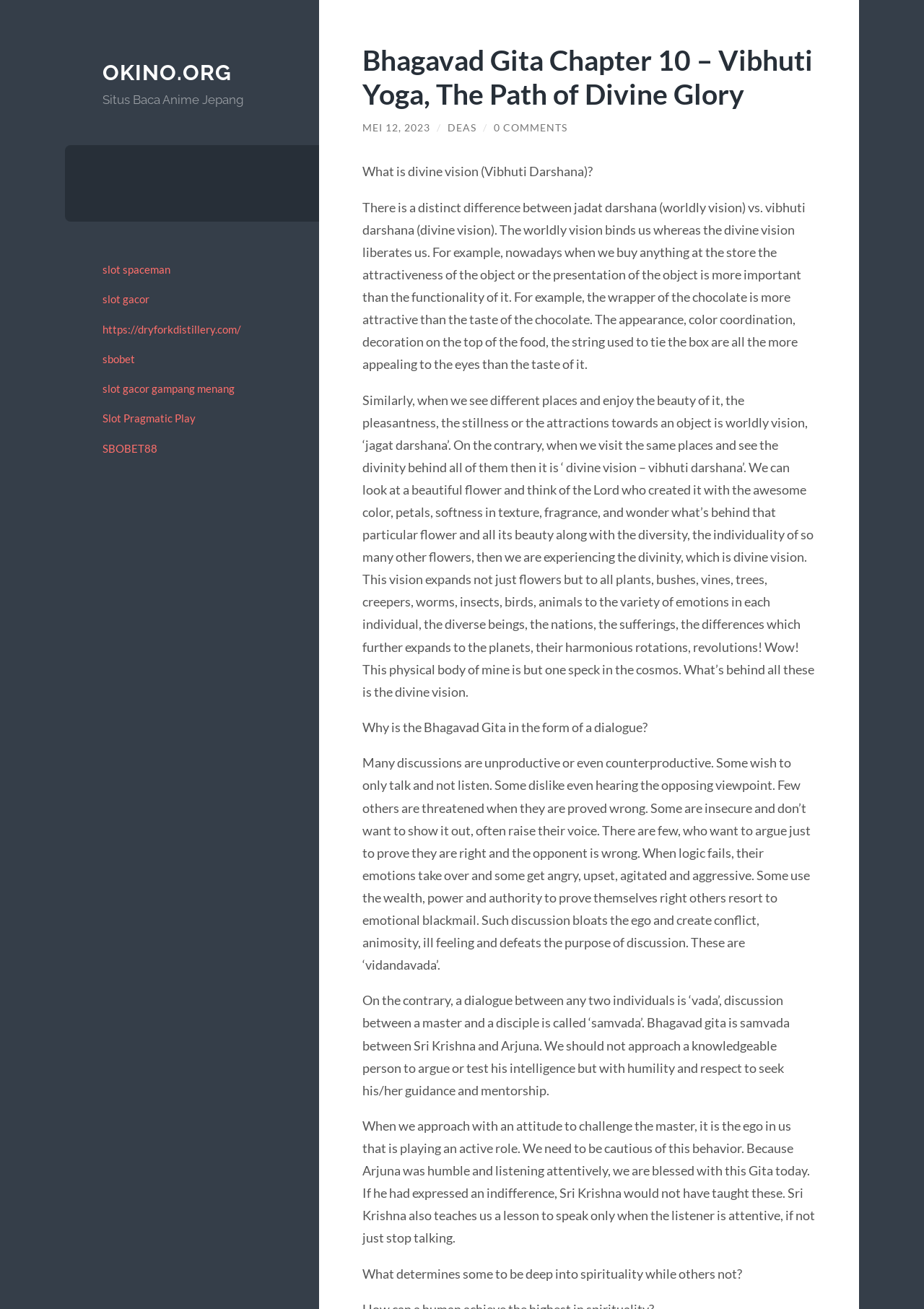Please examine the image and answer the question with a detailed explanation:
What is the significance of Arjuna's humility in the Bhagavad Gita?

According to the webpage, Arjuna's humility and attentive listening allowed him to receive the guidance of Sri Krishna, which is why we have the Bhagavad Gita today. If Arjuna had been indifferent or argumentative, Sri Krishna may not have taught him.